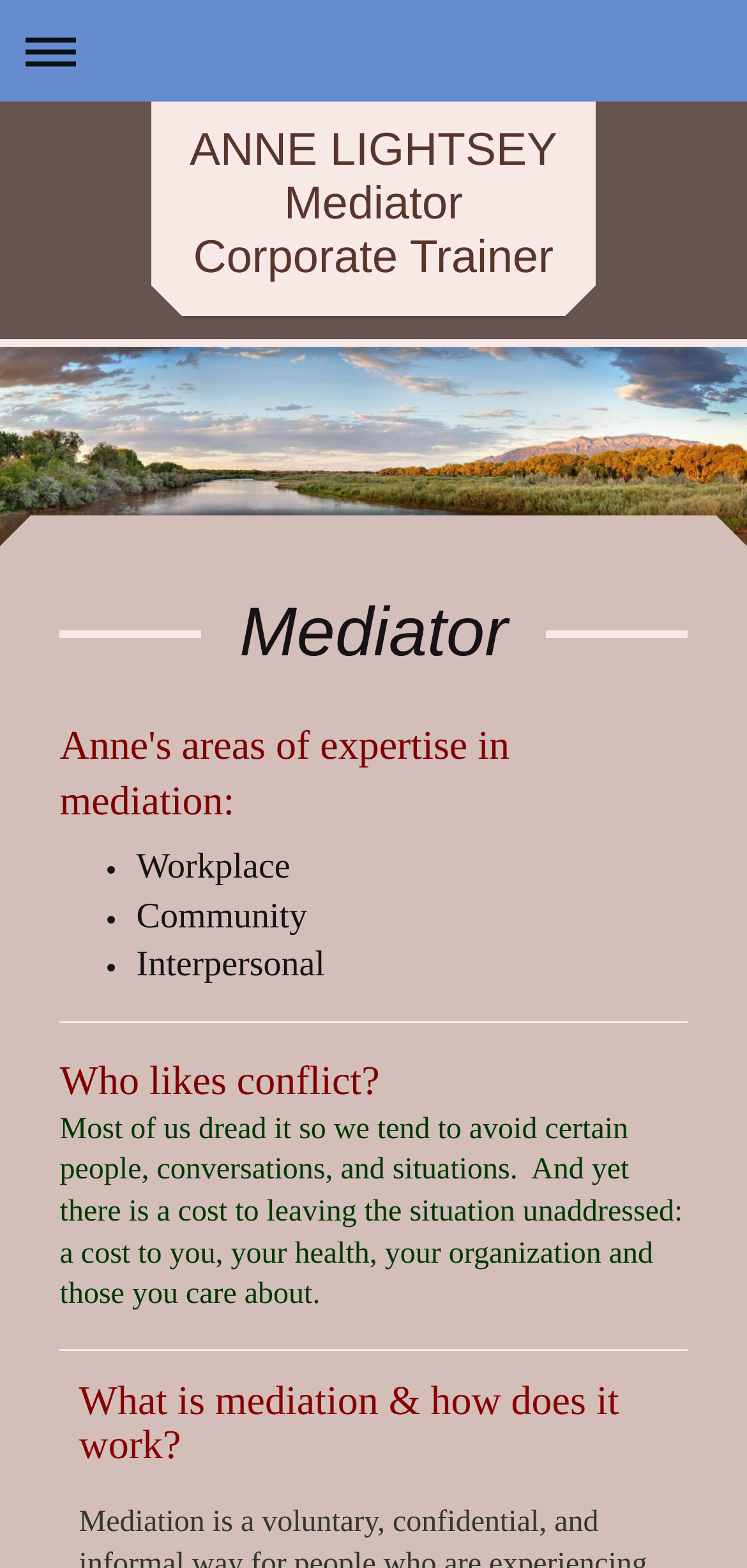Can you look at the image and give a comprehensive answer to the question:
What is the purpose of the webpage?

The heading 'Mediator' and the text 'What is mediation & how does it work?' suggest that the purpose of the webpage is to introduce the concept of mediation and its process.